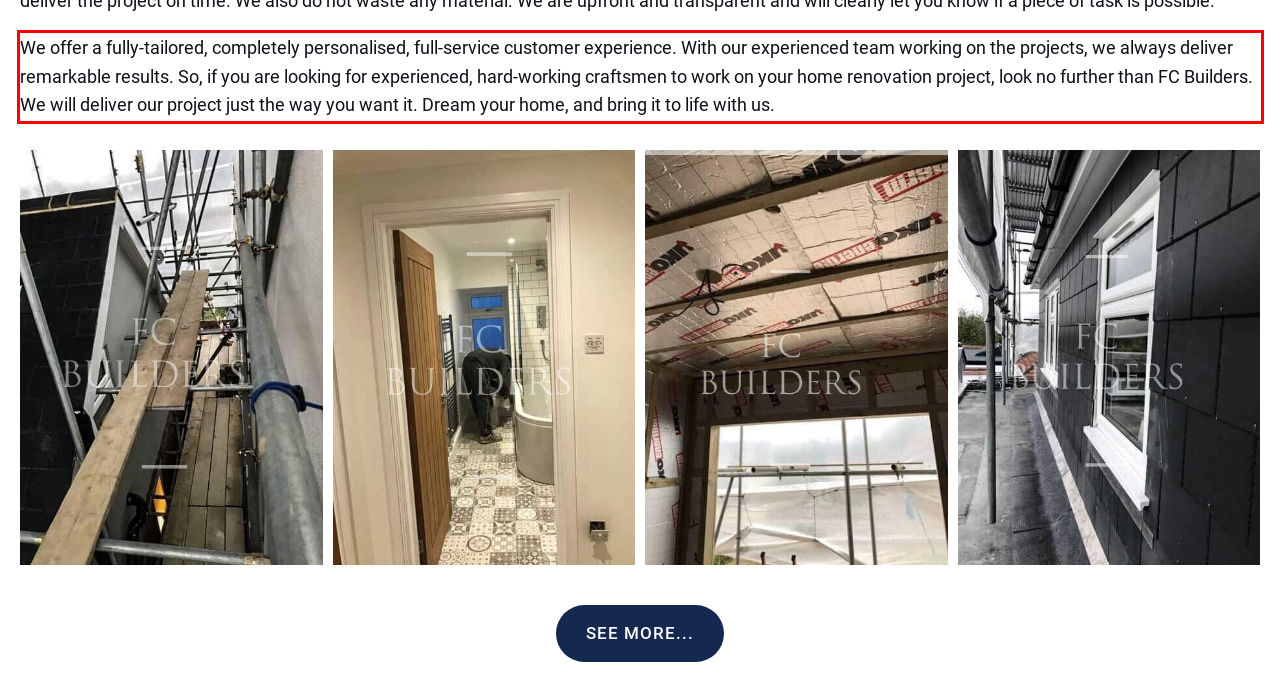Given the screenshot of the webpage, identify the red bounding box, and recognize the text content inside that red bounding box.

We offer a fully-tailored, completely personalised, full-service customer experience. With our experienced team working on the projects, we always deliver remarkable results. So, if you are looking for experienced, hard-working craftsmen to work on your home renovation project, look no further than FC Builders. We will deliver our project just the way you want it. Dream your home, and bring it to life with us.